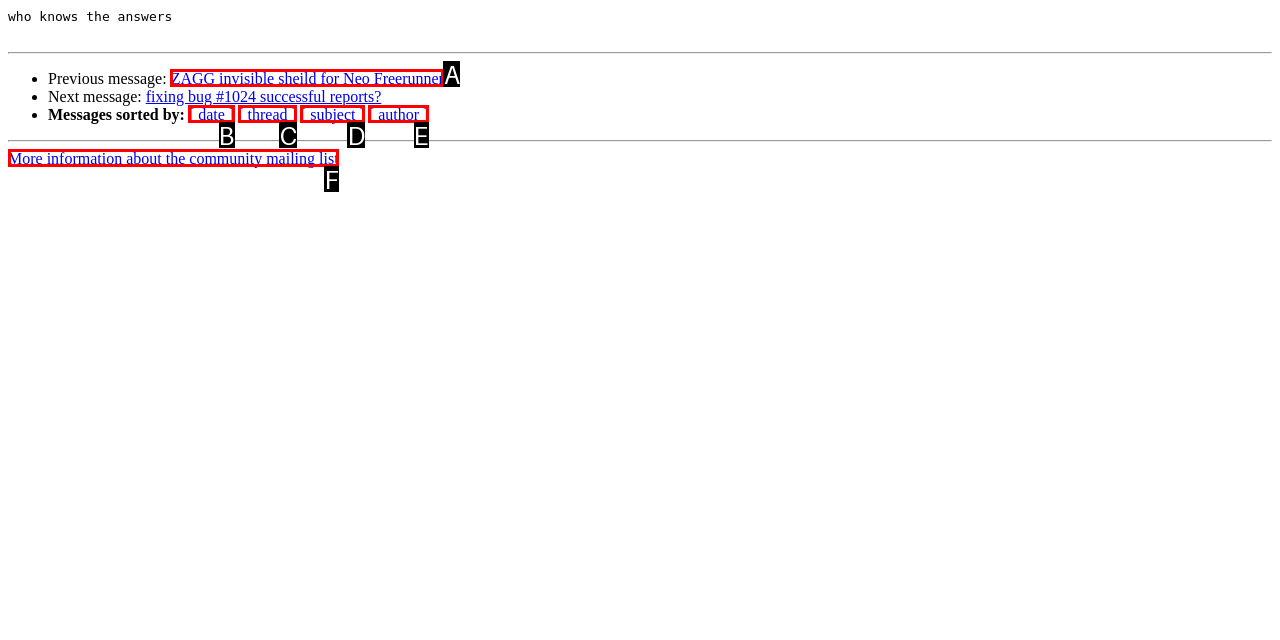Given the description: [ subject ], identify the matching option. Answer with the corresponding letter.

D